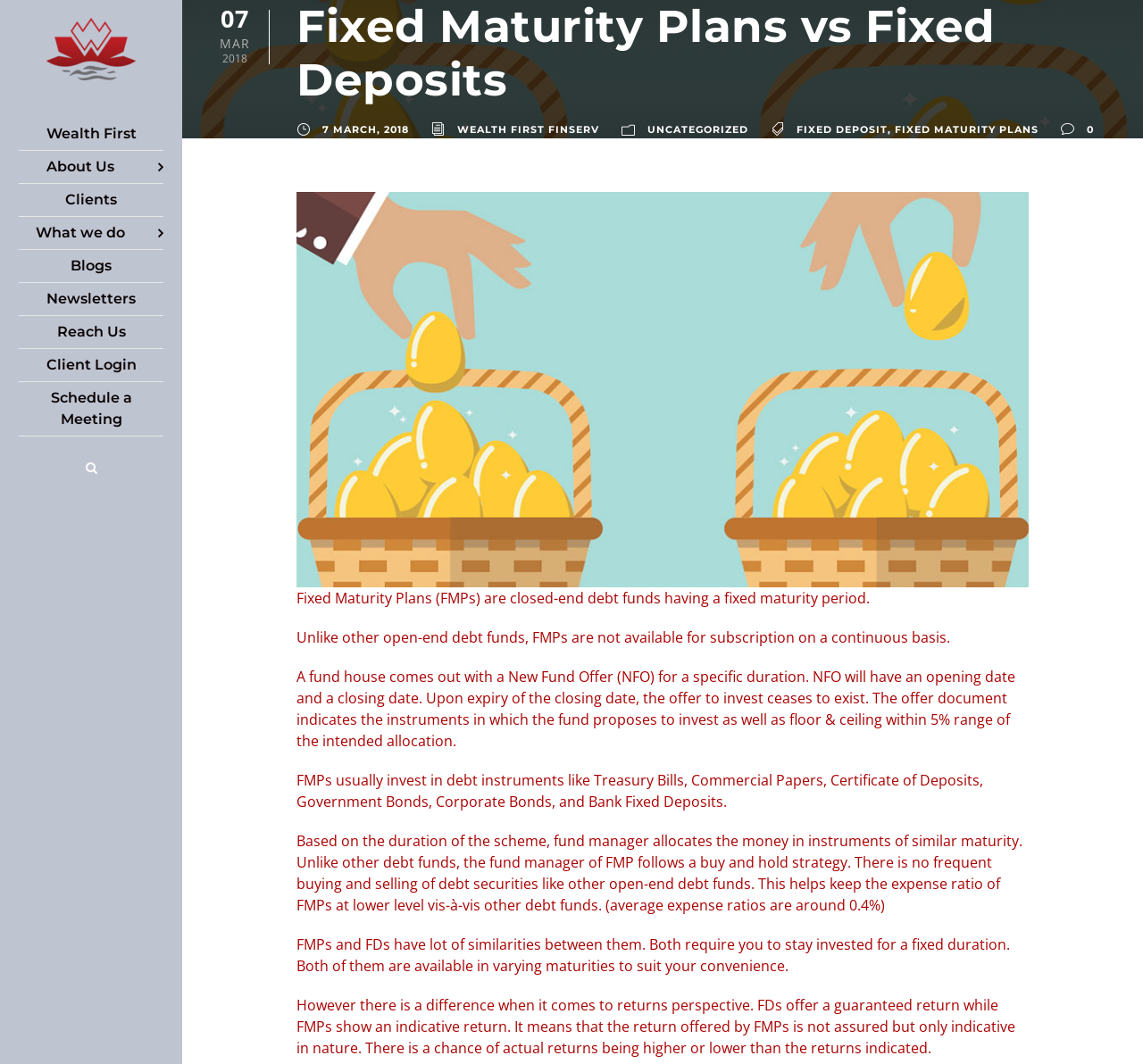What is the main topic of this webpage?
Using the image provided, answer with just one word or phrase.

Fixed Maturity Plans vs Fixed Deposits